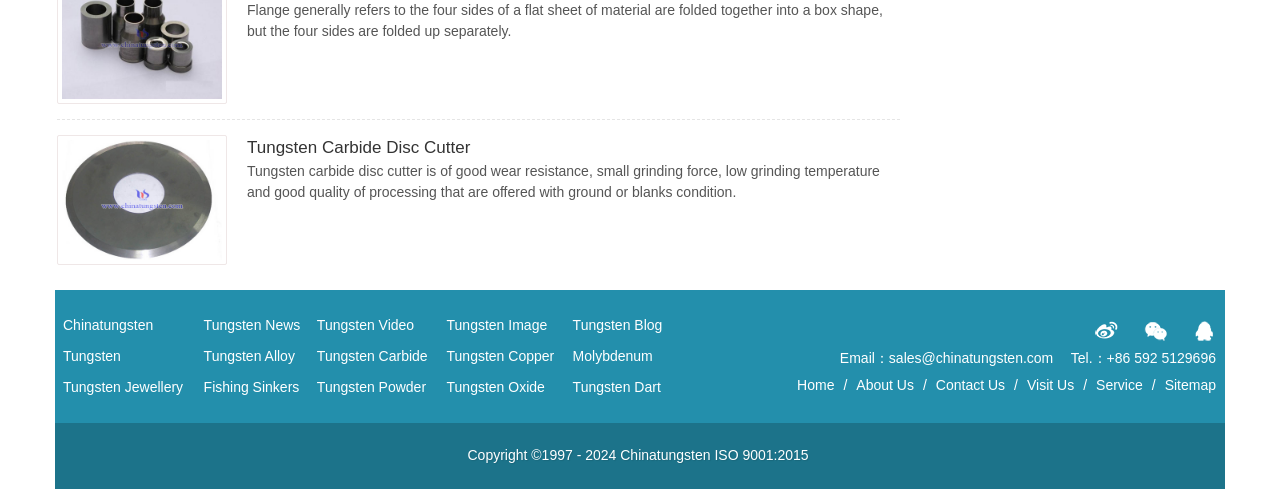Specify the bounding box coordinates of the region I need to click to perform the following instruction: "Read about Tungsten Carbide". The coordinates must be four float numbers in the range of 0 to 1, i.e., [left, top, right, bottom].

[0.193, 0.283, 0.367, 0.322]